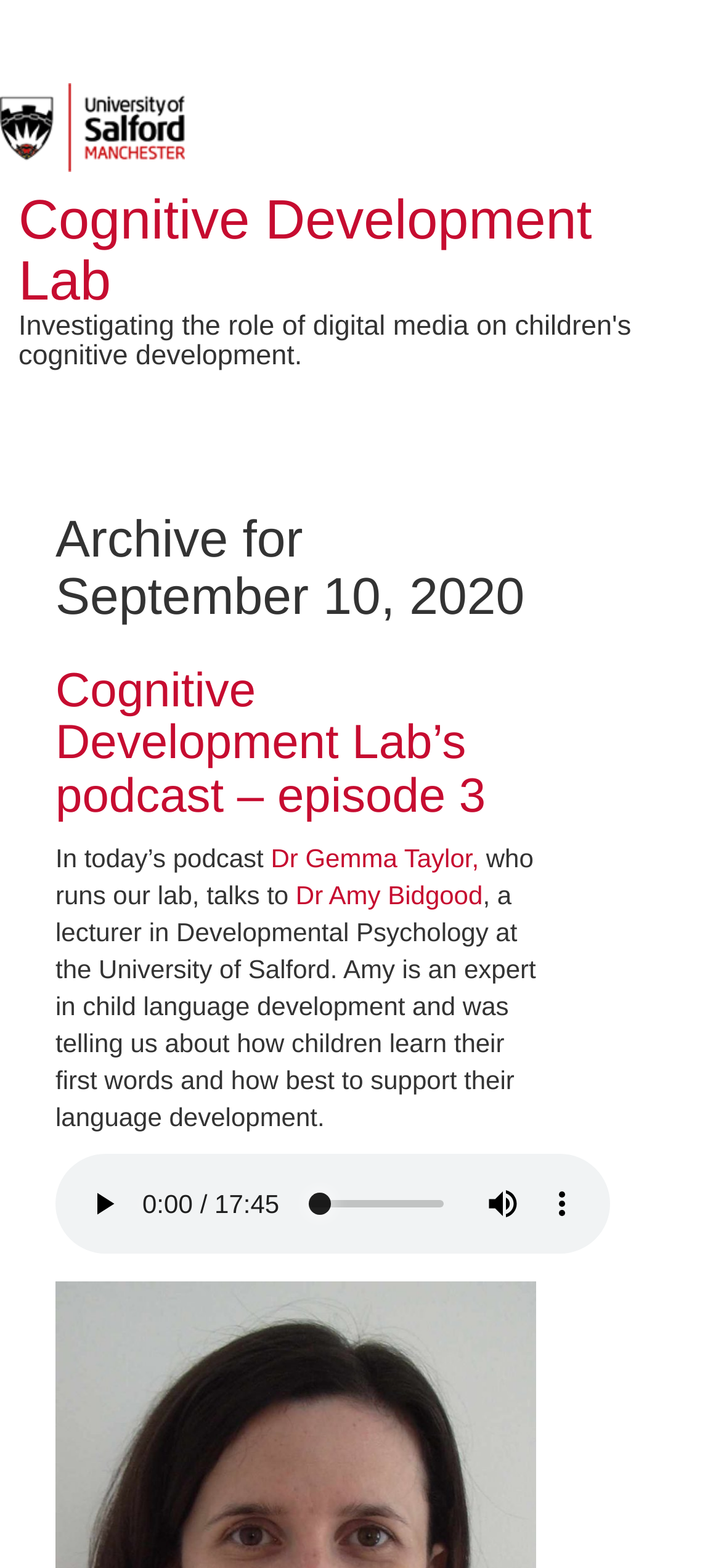Refer to the screenshot and give an in-depth answer to this question: Who is the lecturer in Developmental Psychology at the University of Salford?

I found a link element with the text 'Dr Amy Bidgood' which is mentioned as a lecturer in Developmental Psychology at the University of Salford in the context of the podcast episode.